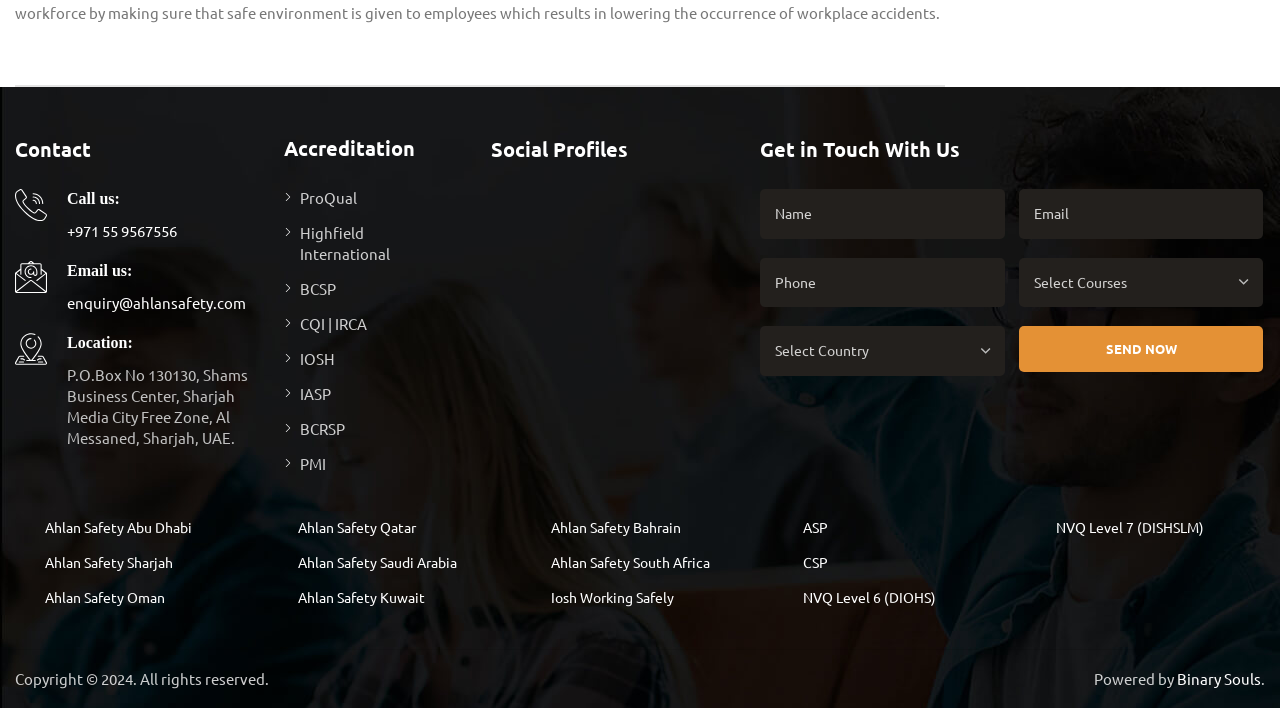Locate the bounding box coordinates of the clickable area to execute the instruction: "Email to enquiry@ahlansafety.com". Provide the coordinates as four float numbers between 0 and 1, represented as [left, top, right, bottom].

[0.052, 0.414, 0.192, 0.44]